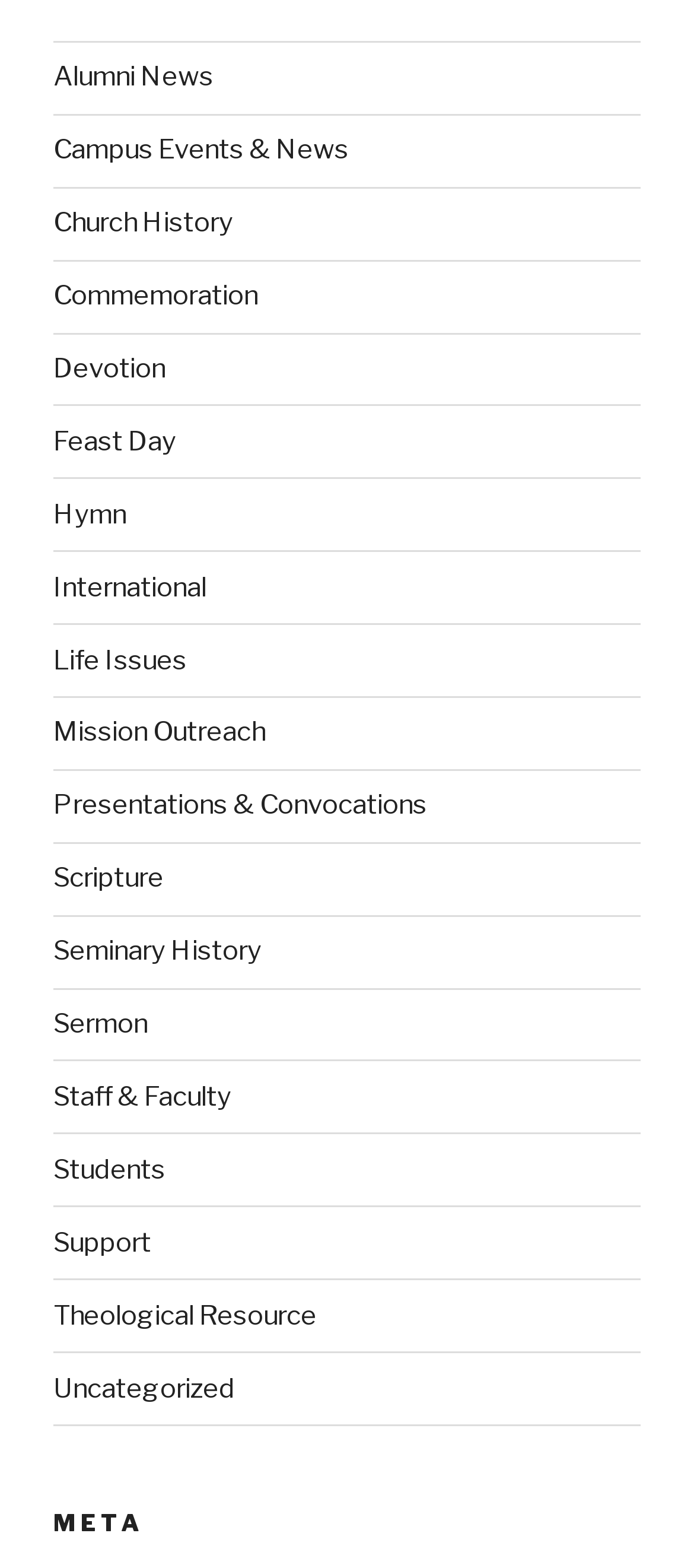What is the vertical position of the 'Church History' link?
Please provide a single word or phrase based on the screenshot.

Above 'Campus Events & News'